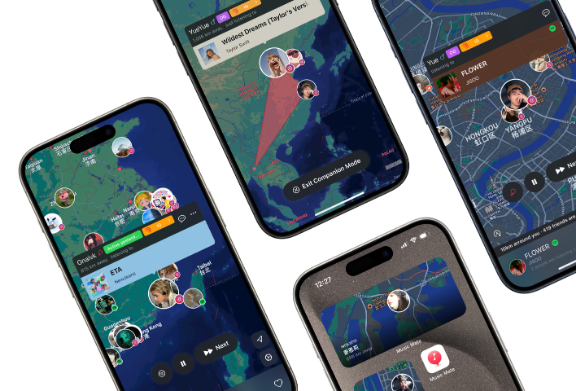Give a thorough description of the image, including any visible elements and their relationships.

The image showcases the interface of the "Music Mate" app displayed on multiple smartphones. Each device presents a vibrant map background, indicating various locations overlaid with social features. Prominent on the screens are icons representing music tracks and users, suggesting an interactive social experience centered around music recommendation and discovery. 

The app features pop-up details about popular songs, like "Without Dreams (Taylor's Version)" and "FLOWER," along with user avatars that highlight connections among music lovers. Users can navigate through options such as "ETA," and control playback with visible play and pause buttons, showcasing the app's user-friendly interface. This design demonstrates how "Music Mate" fosters a community of music enthusiasts, allowing them to connect and share their favorite tracks in real-time.